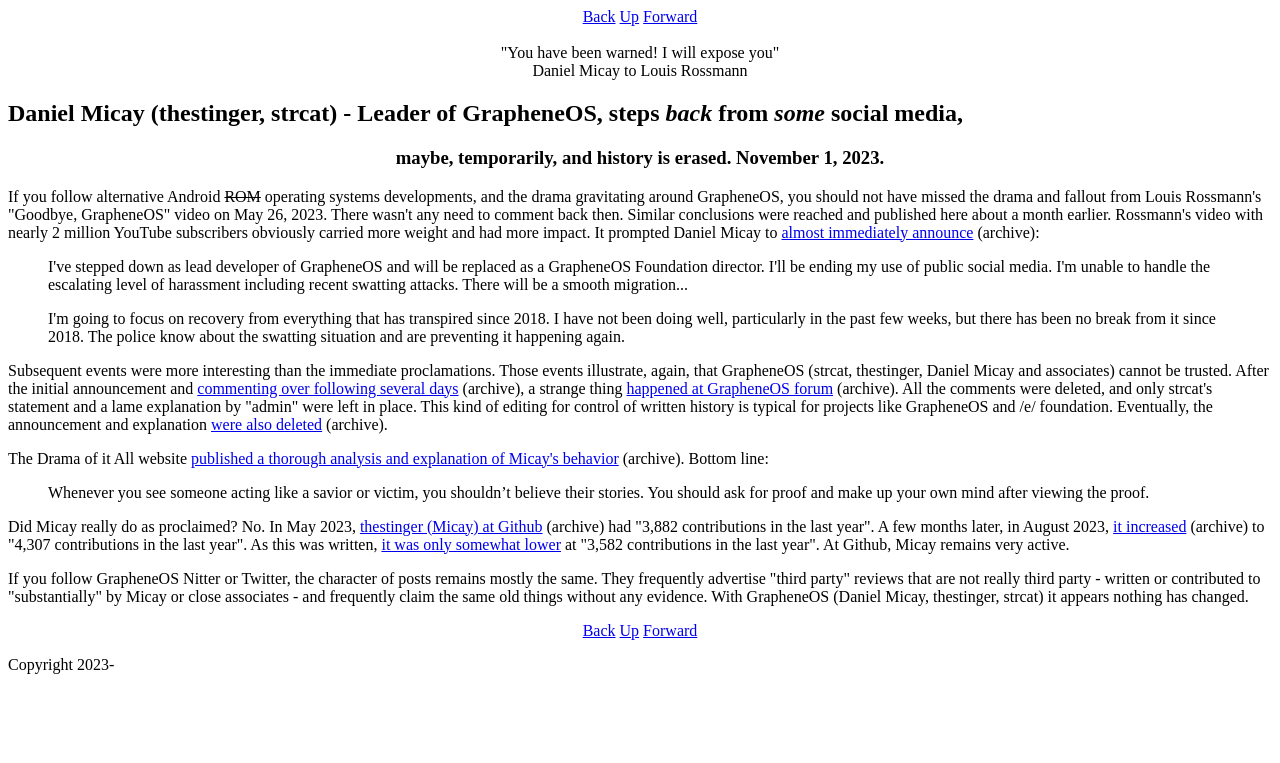Locate the bounding box of the UI element based on this description: "happened at GrapheneOS forum". Provide four float numbers between 0 and 1 as [left, top, right, bottom].

[0.489, 0.497, 0.651, 0.52]